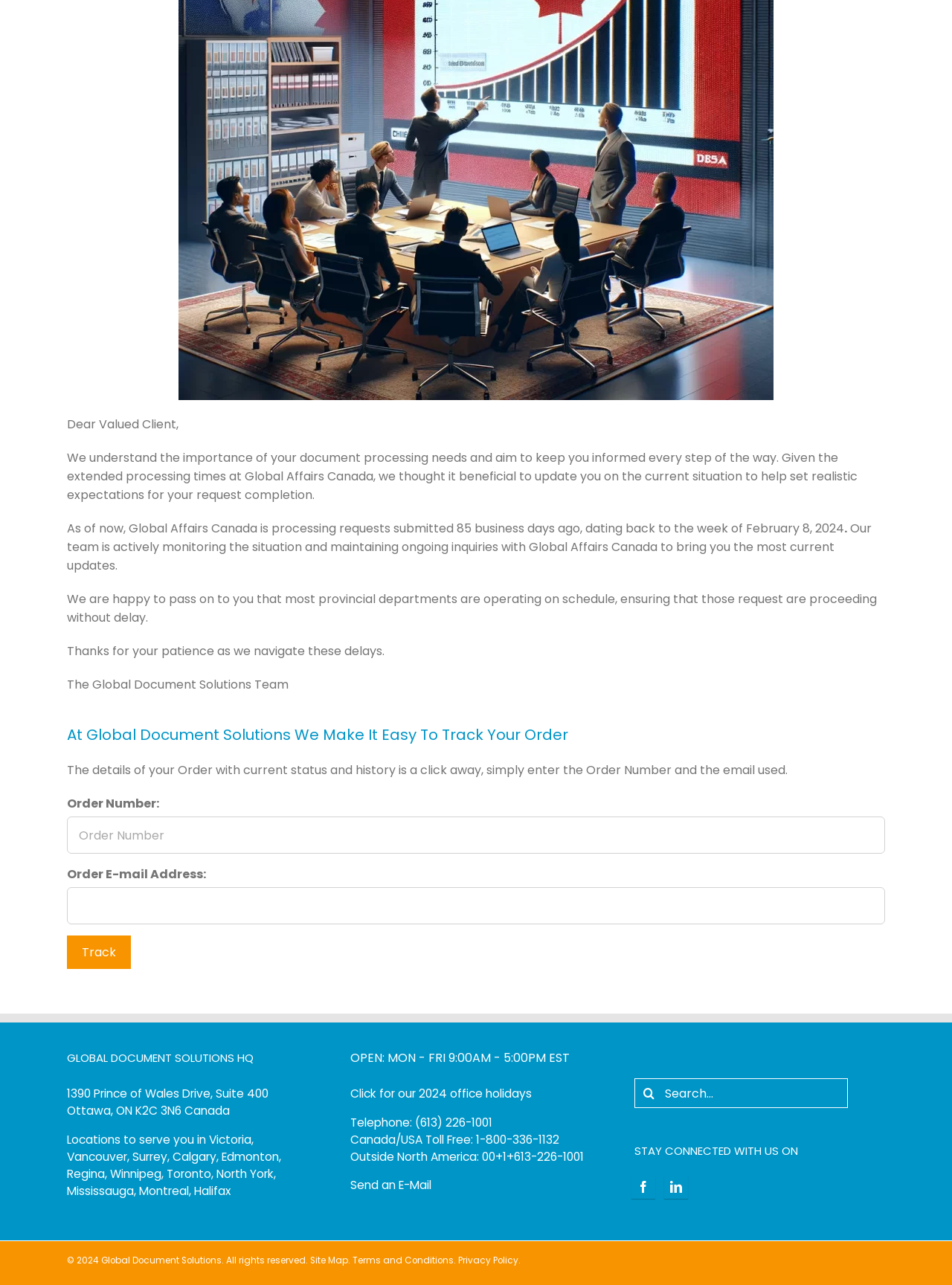Extract the bounding box coordinates for the UI element described by the text: "aria-label="linkedin"". The coordinates should be in the form of [left, top, right, bottom] with values between 0 and 1.

[0.697, 0.915, 0.722, 0.933]